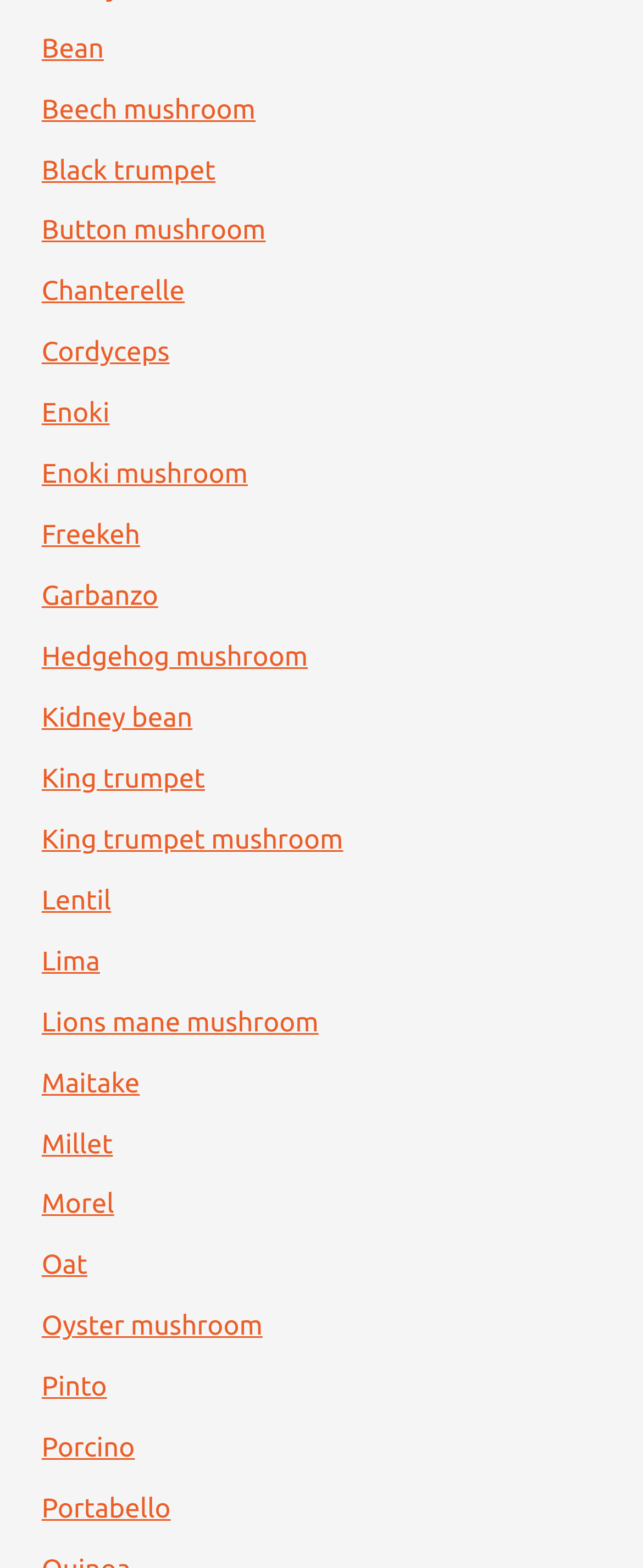What is the first link on the webpage?
By examining the image, provide a one-word or phrase answer.

Bean